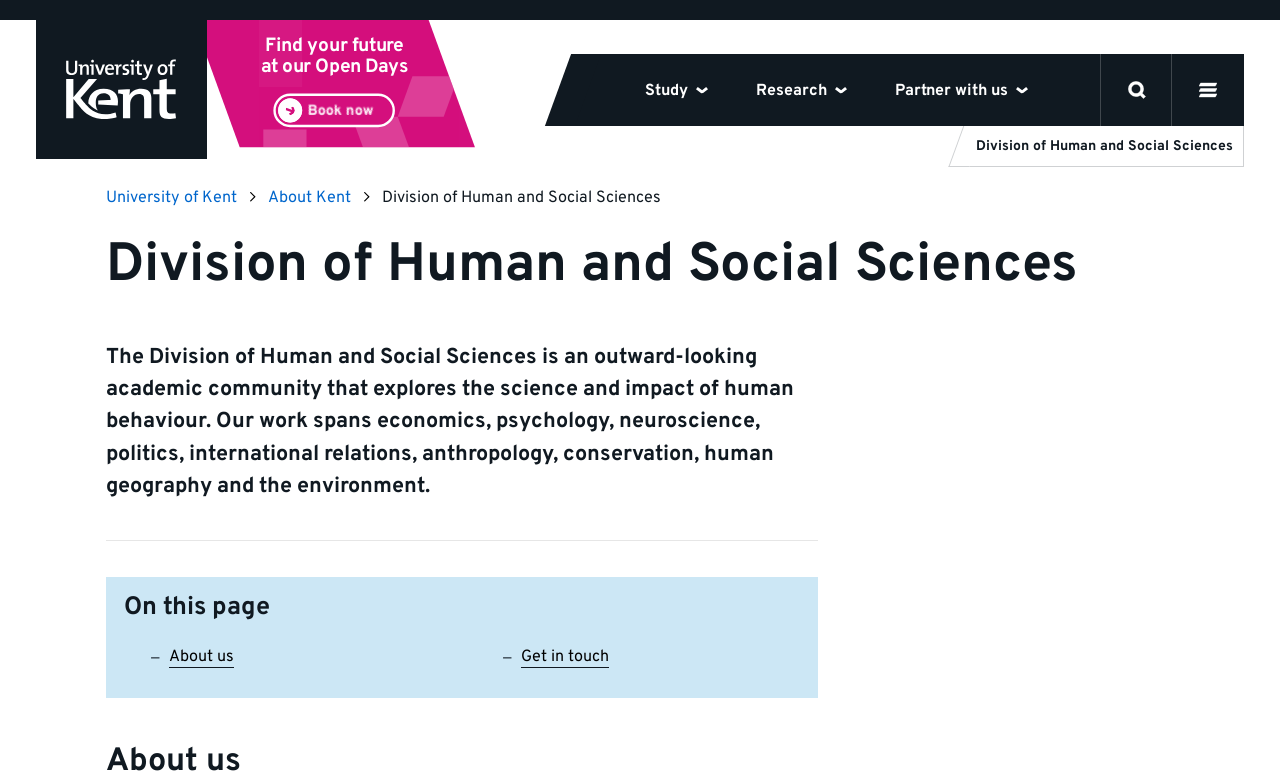From the element description The University of Kent, predict the bounding box coordinates of the UI element. The coordinates must be specified in the format (top-left x, top-left y, bottom-right x, bottom-right y) and should be within the 0 to 1 range.

[0.028, 0.026, 0.162, 0.205]